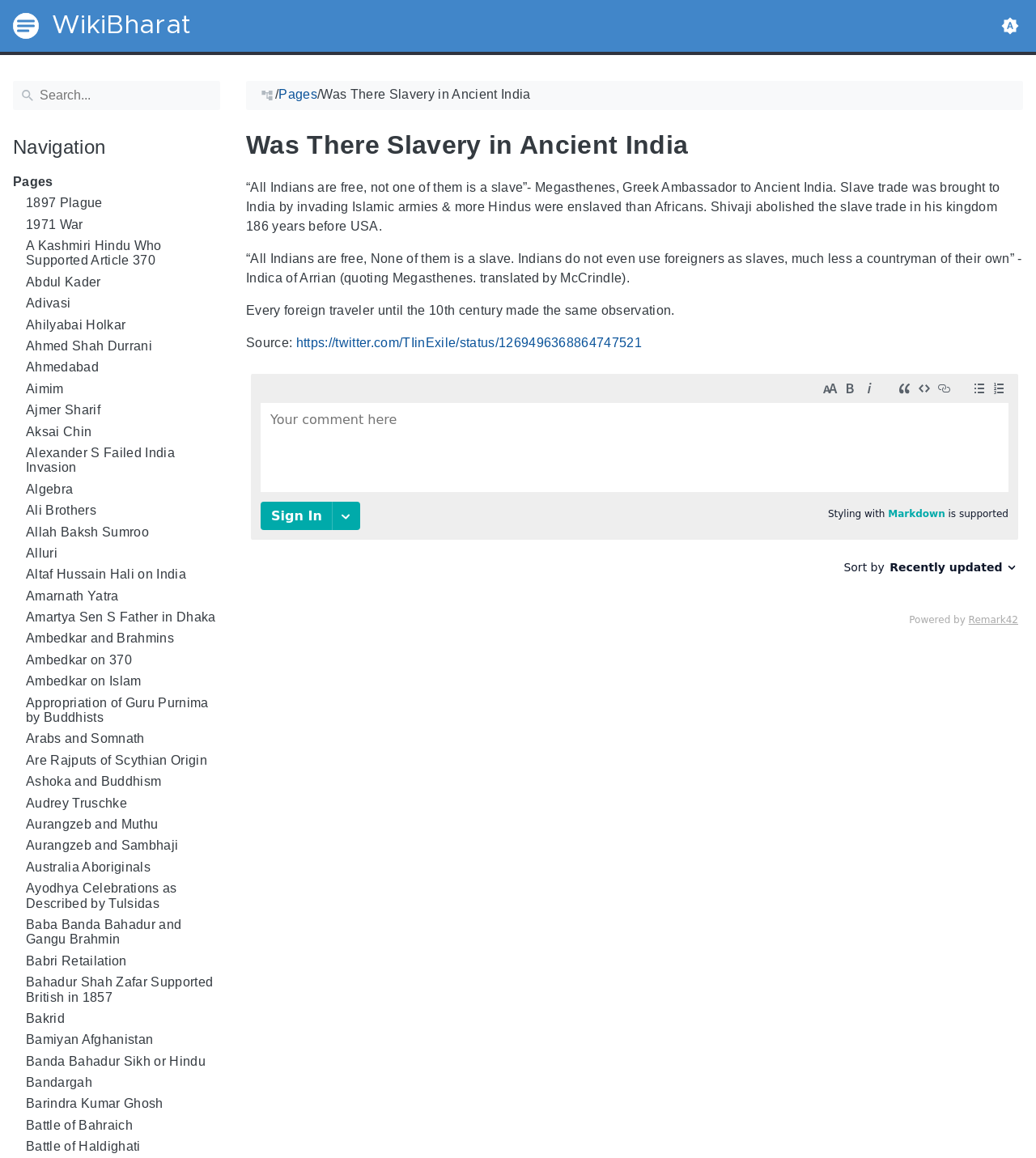Based on the element description name="{}" title="Comments | Remark42", identify the bounding box of the UI element in the given webpage screenshot. The coordinates should be in the format (top-left x, top-left y, bottom-right x, bottom-right y) and must be between 0 and 1.

[0.238, 0.316, 0.988, 0.553]